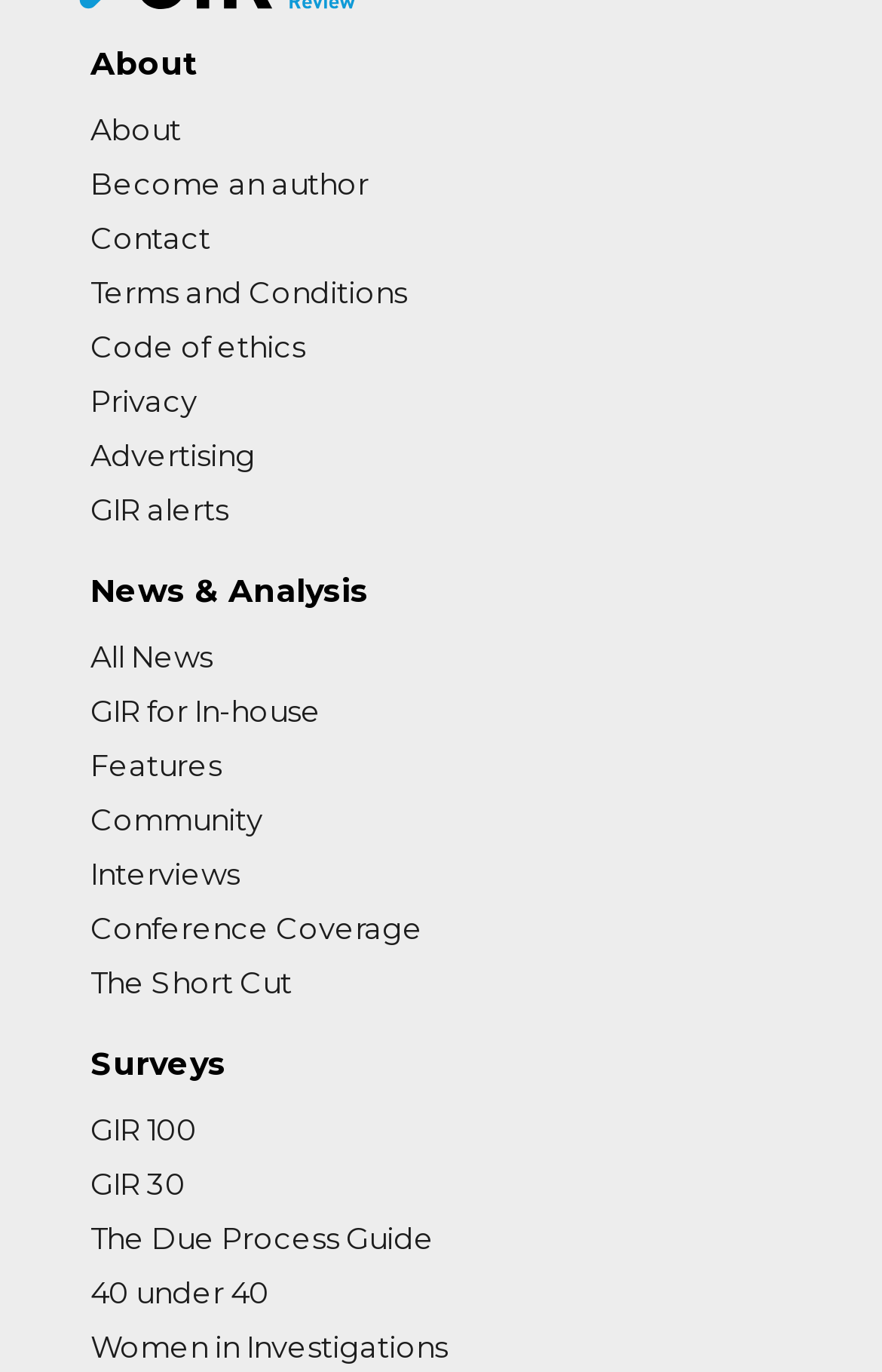What is the last link under the 'Surveys' heading?
Using the image as a reference, answer with just one word or a short phrase.

Women in Investigations